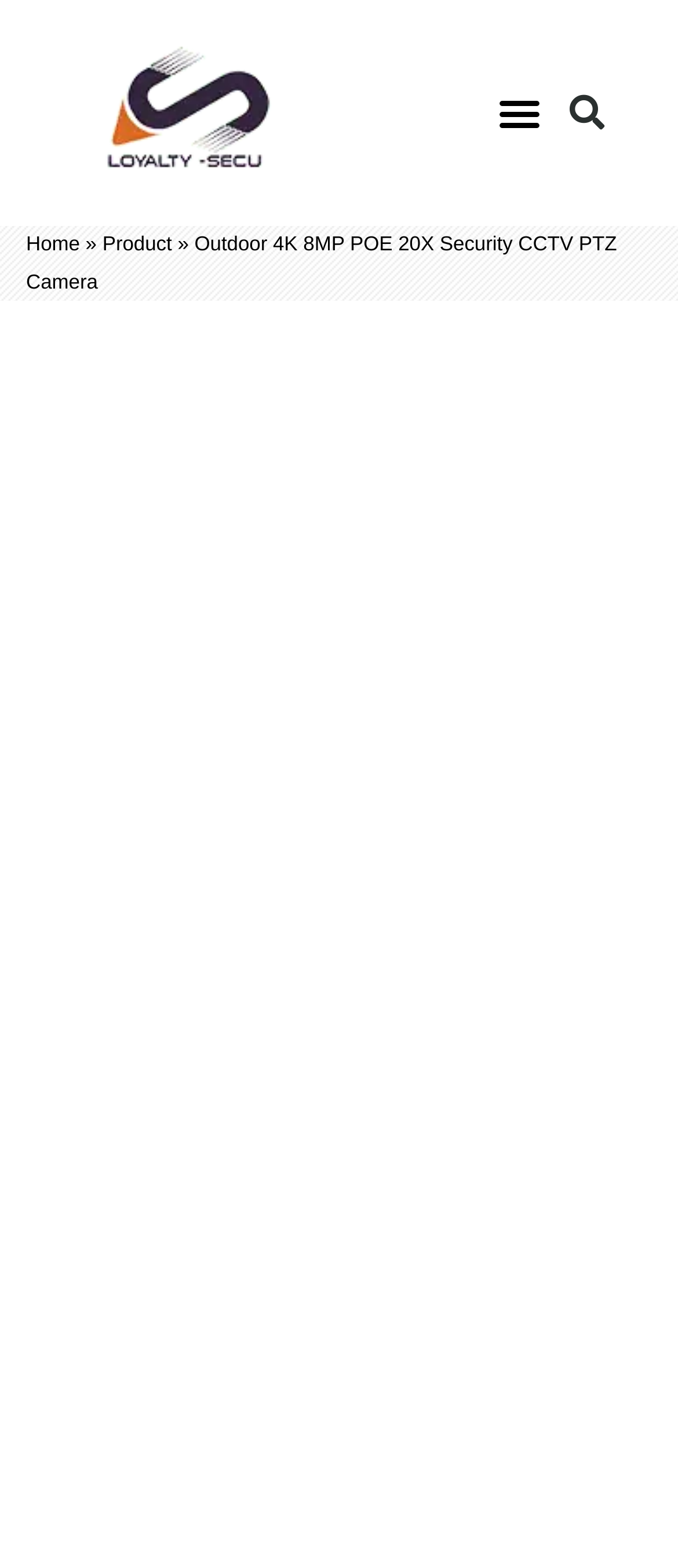Based on the element description: "Home", identify the UI element and provide its bounding box coordinates. Use four float numbers between 0 and 1, [left, top, right, bottom].

[0.038, 0.149, 0.118, 0.163]